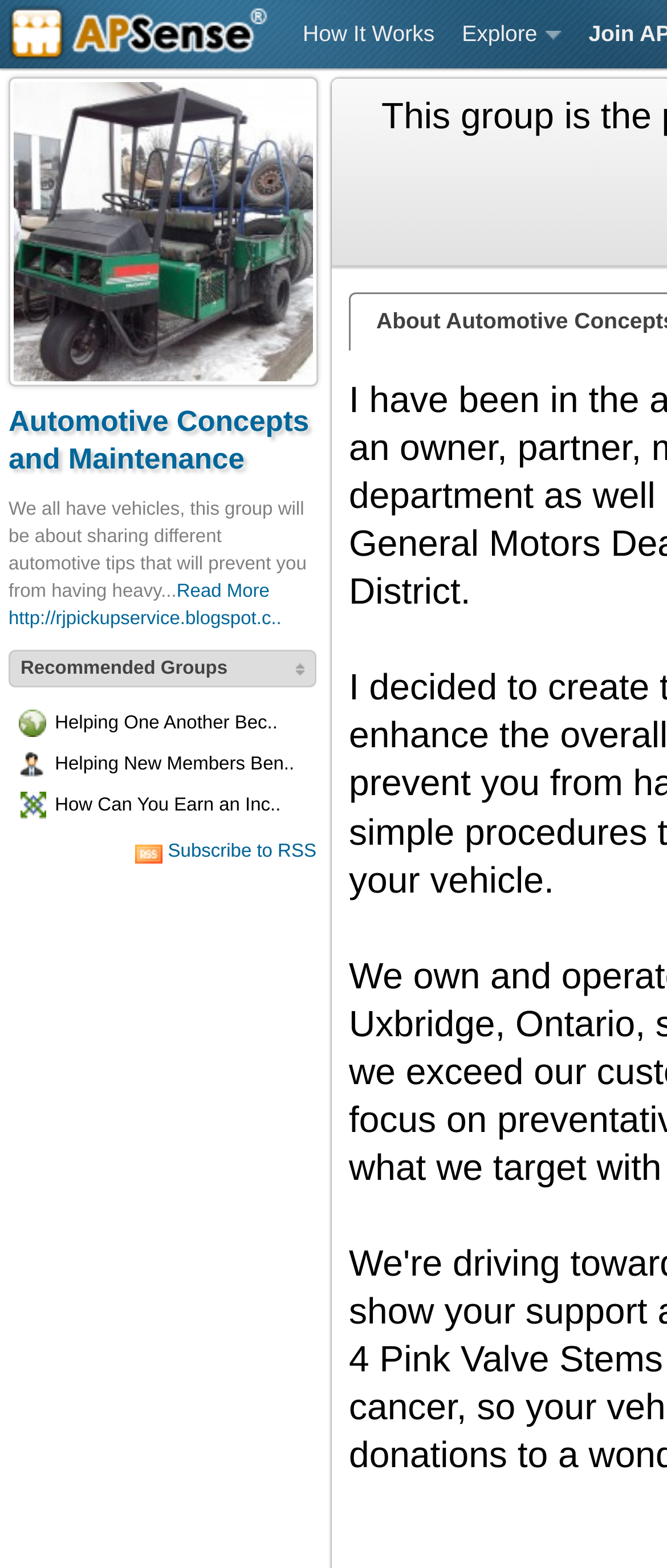Please provide the bounding box coordinates for the element that needs to be clicked to perform the instruction: "Visit KQED's website". The coordinates must consist of four float numbers between 0 and 1, formatted as [left, top, right, bottom].

None